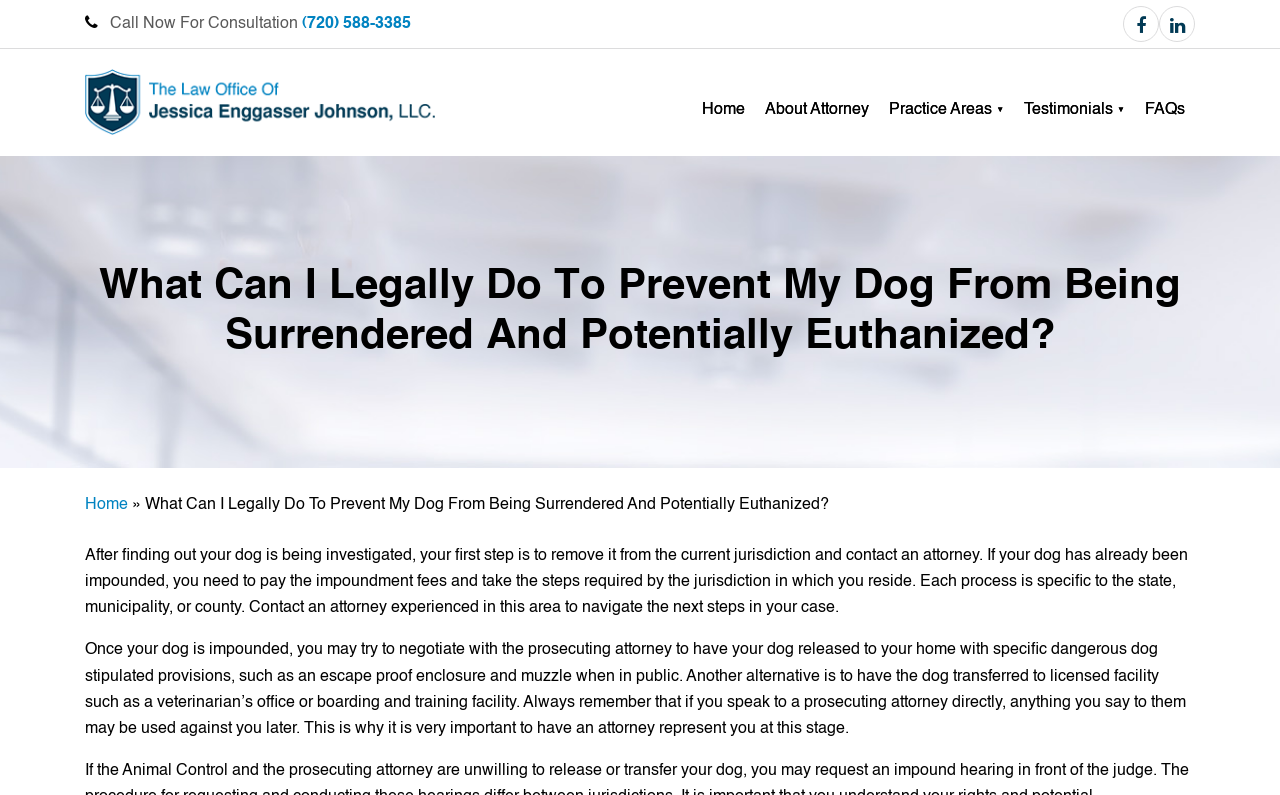Provide the bounding box coordinates of the HTML element this sentence describes: "Practice Areas".

[0.695, 0.082, 0.784, 0.196]